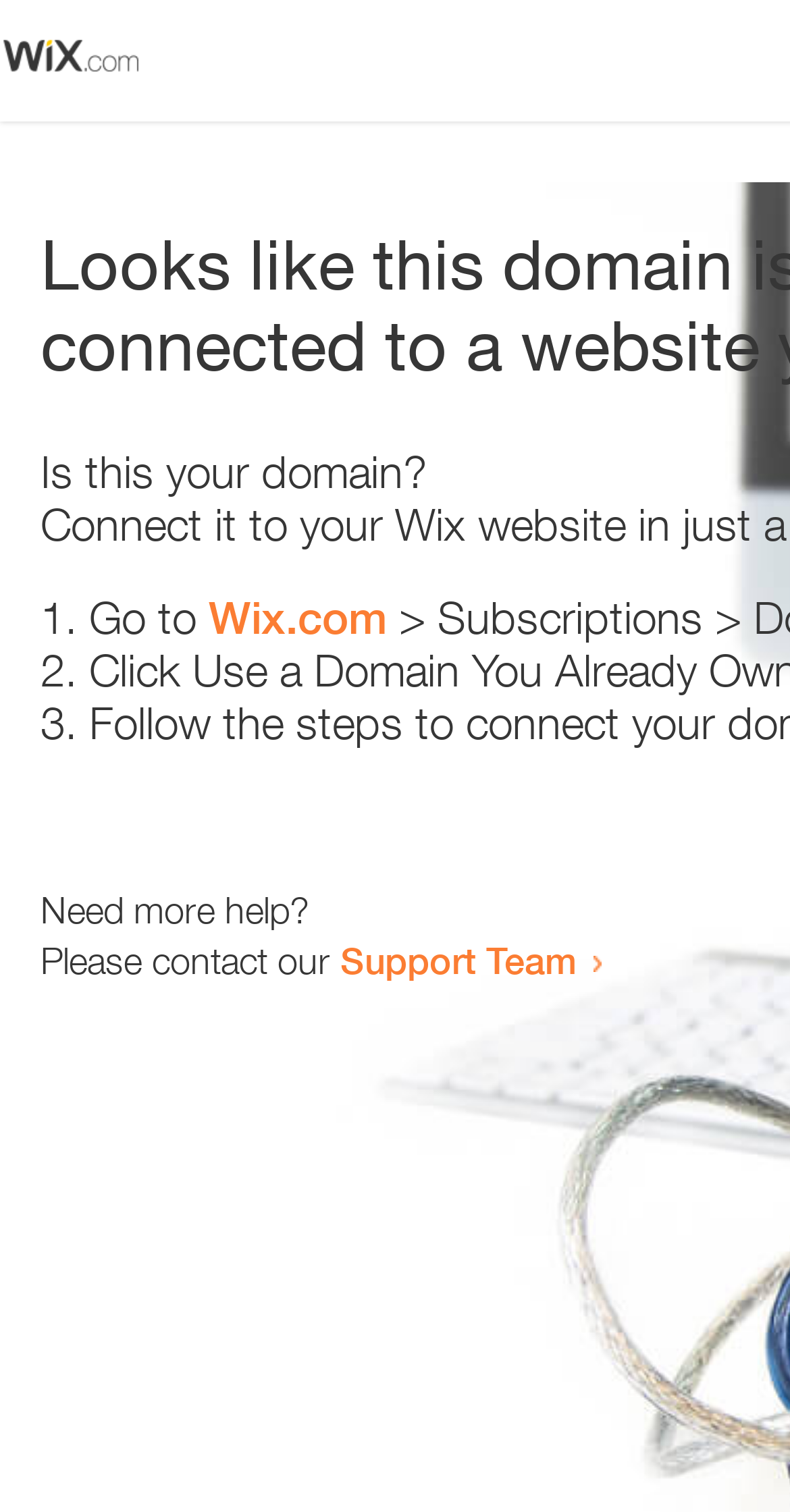Provide a thorough summary of the webpage.

The webpage appears to be an error page, with a small image at the top left corner. Below the image, there is a heading that reads "Is this your domain?" centered on the page. 

Underneath the heading, there is a numbered list with three items. The first item starts with "1." and is followed by the text "Go to" and a link to "Wix.com". The second item starts with "2." and the third item starts with "3.", but their contents are not specified. 

At the bottom of the page, there is a section that provides additional help options. It starts with the text "Need more help?" and is followed by a sentence that reads "Please contact our". This sentence is completed with a link to the "Support Team".